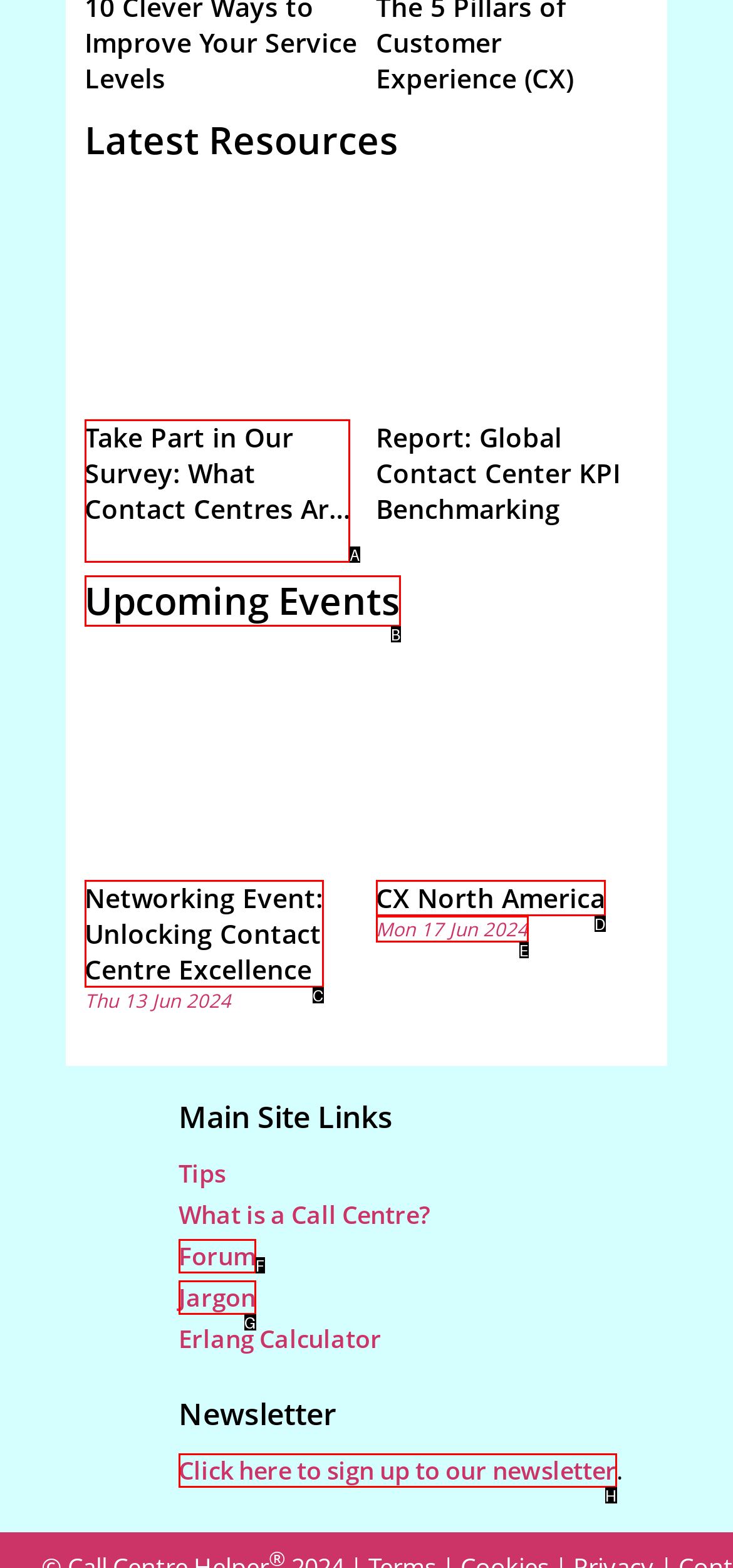Identify the letter corresponding to the UI element that matches this description: Forum
Answer using only the letter from the provided options.

F